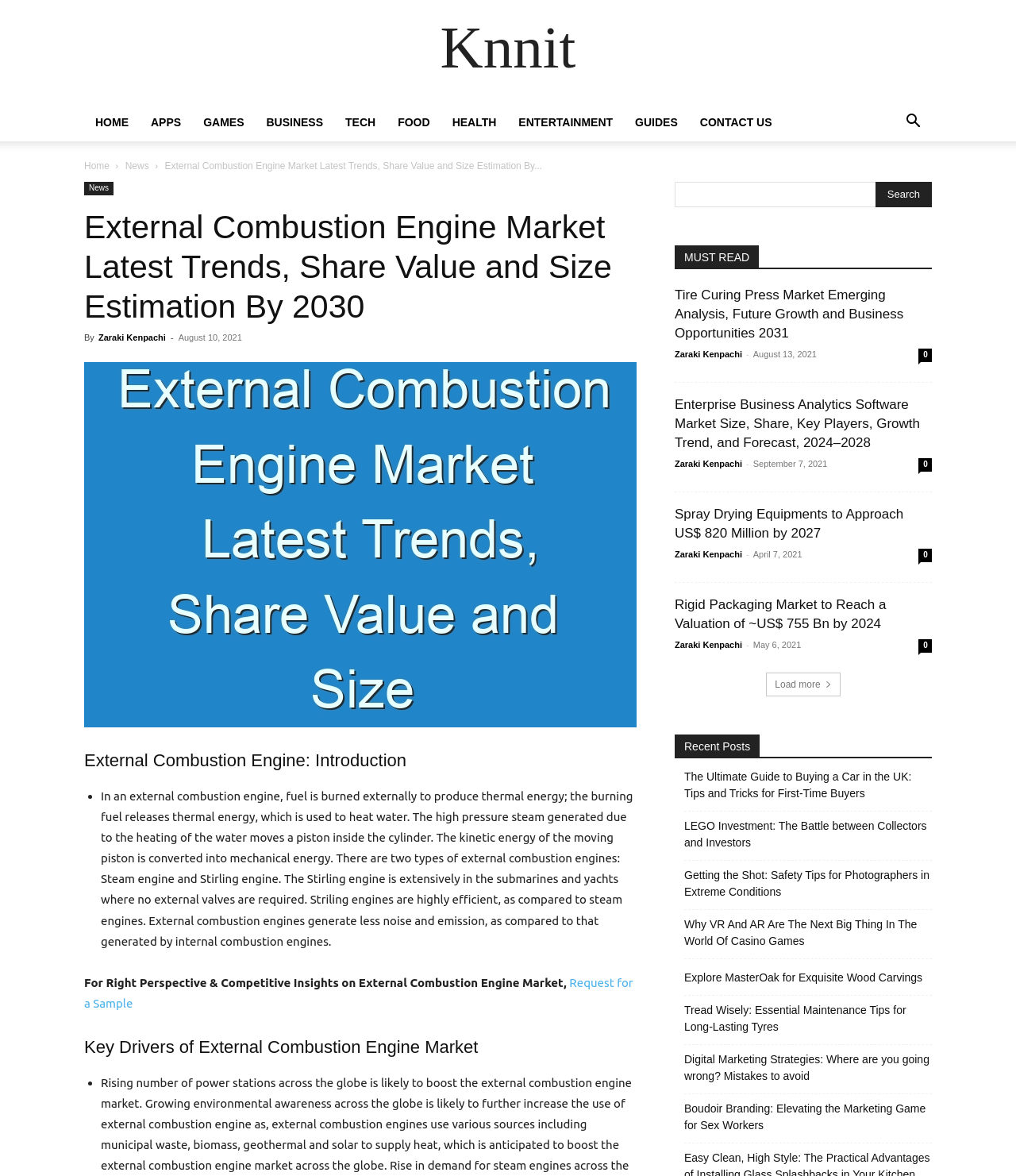What is the benefit of Stirling engines compared to steam engines?
Identify the answer in the screenshot and reply with a single word or phrase.

Higher efficiency